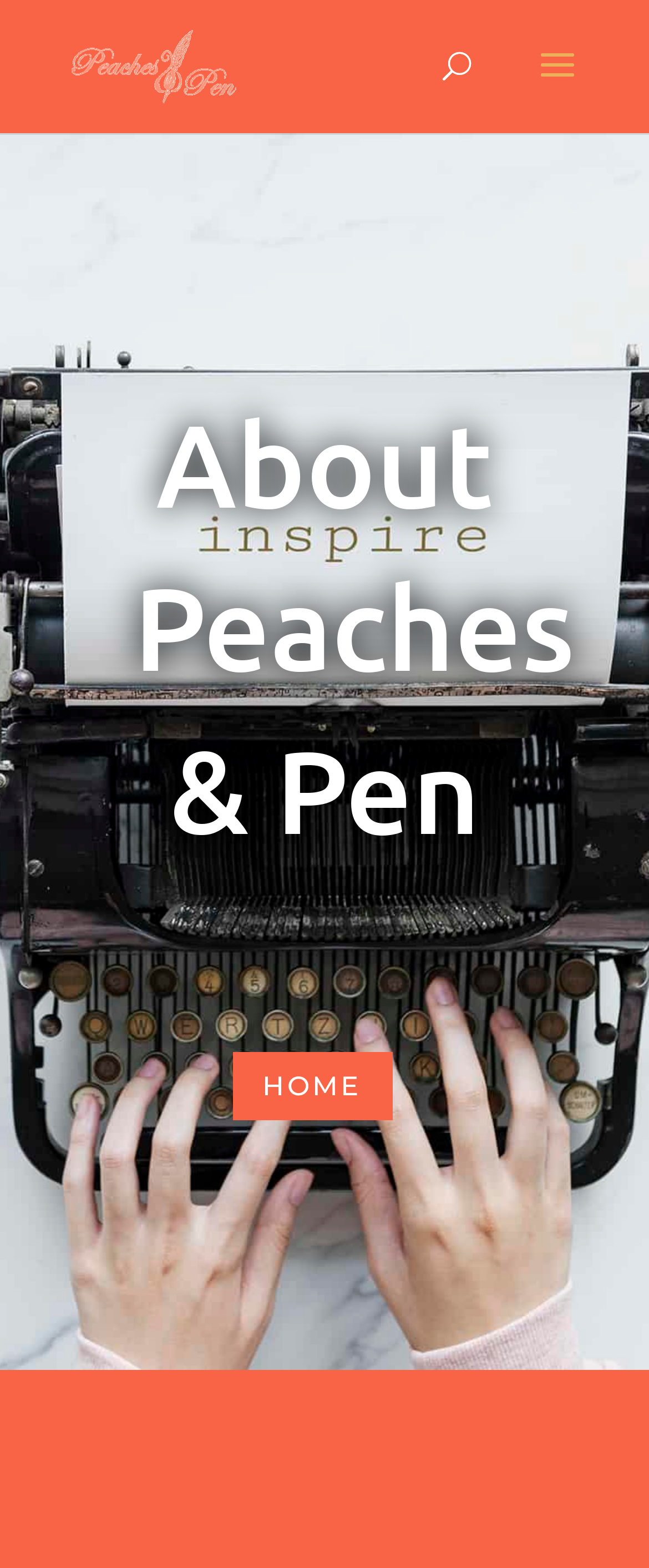Is there a search bar on the page?
Please use the visual content to give a single word or phrase answer.

Yes